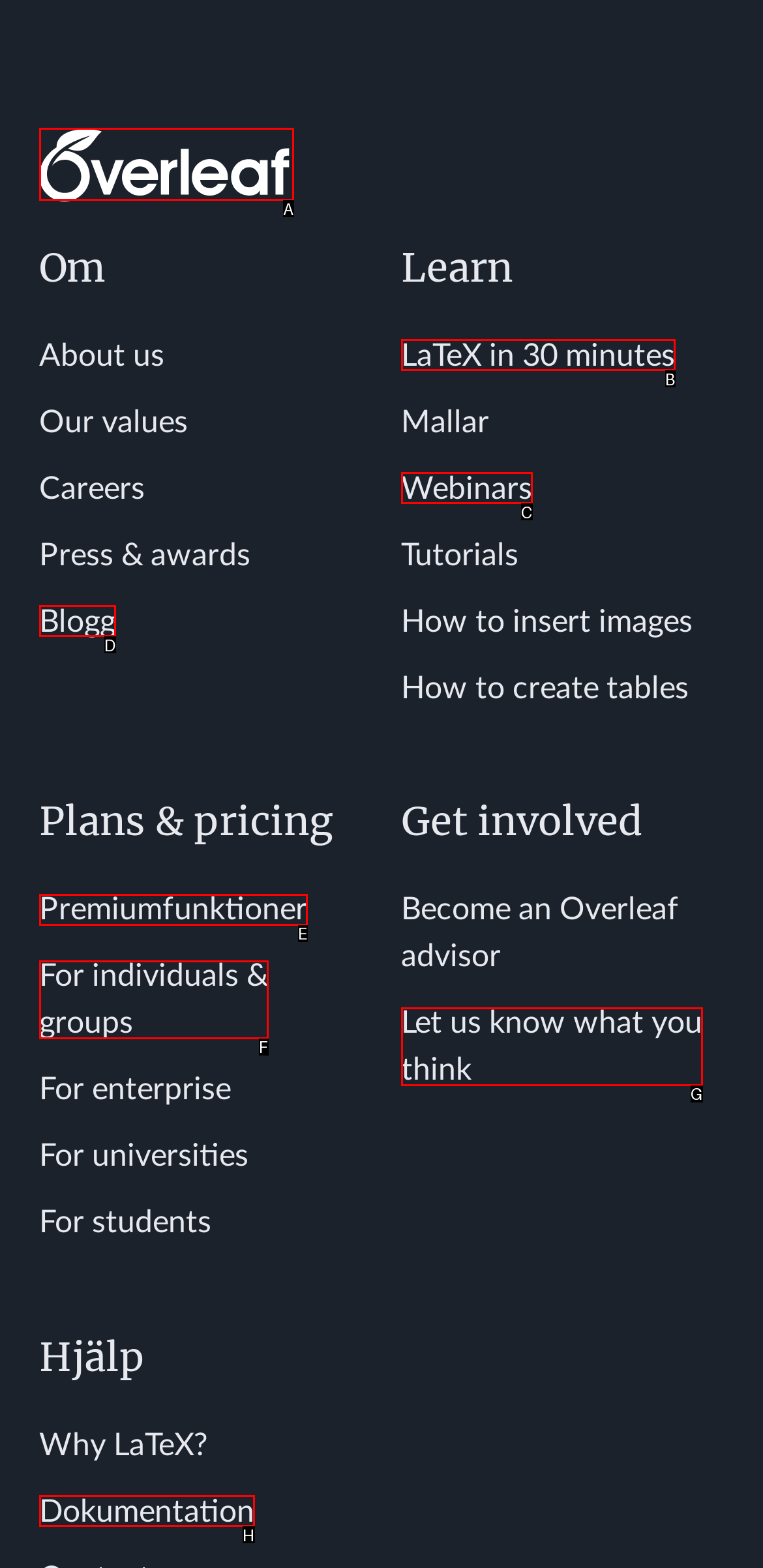Please select the letter of the HTML element that fits the description: Premiumfunktioner. Answer with the option's letter directly.

E